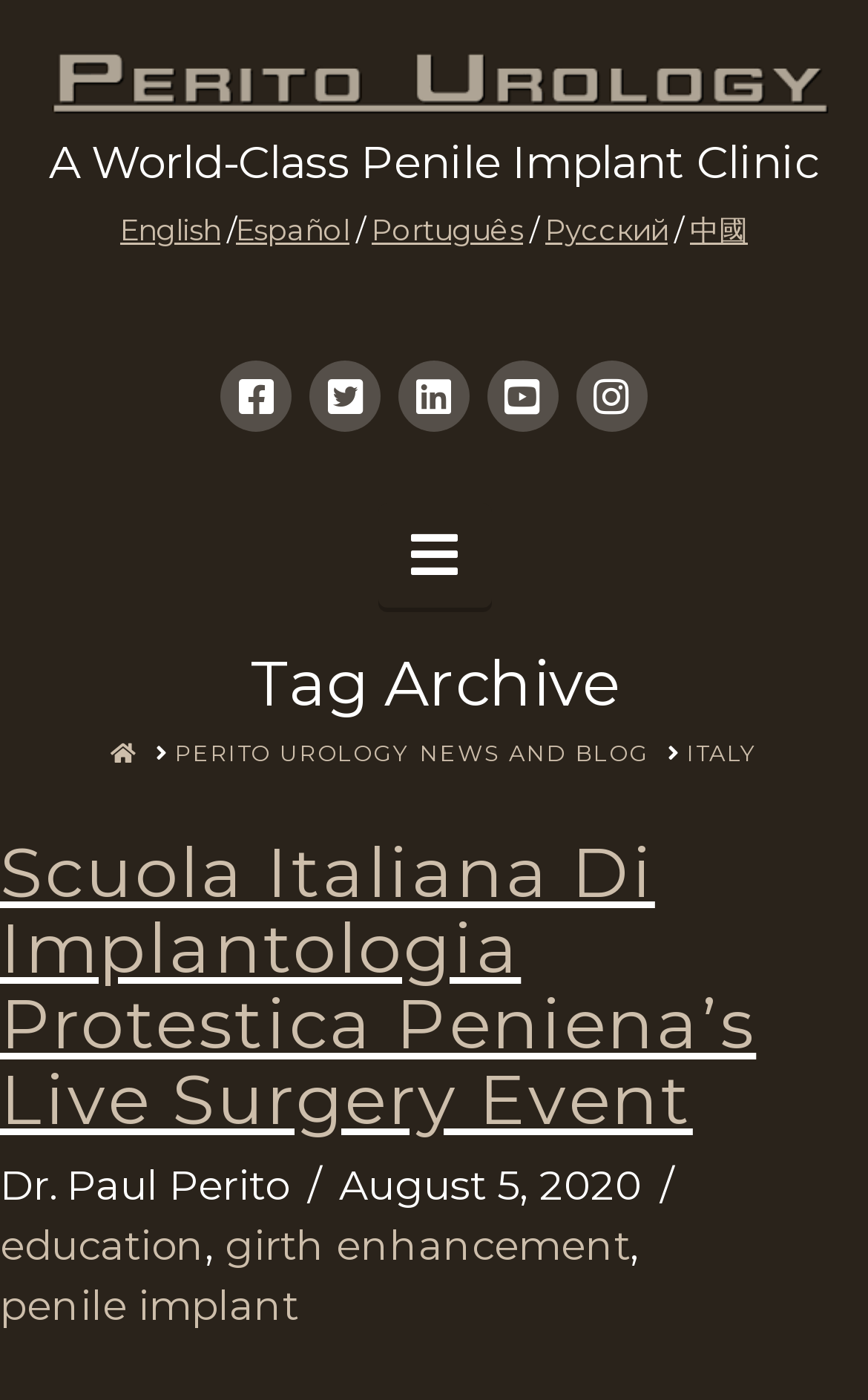Refer to the image and provide a thorough answer to this question:
What is the language of the first link?

The first link is 'English' which is located at the top of the webpage, indicating that the webpage provides content in English language.